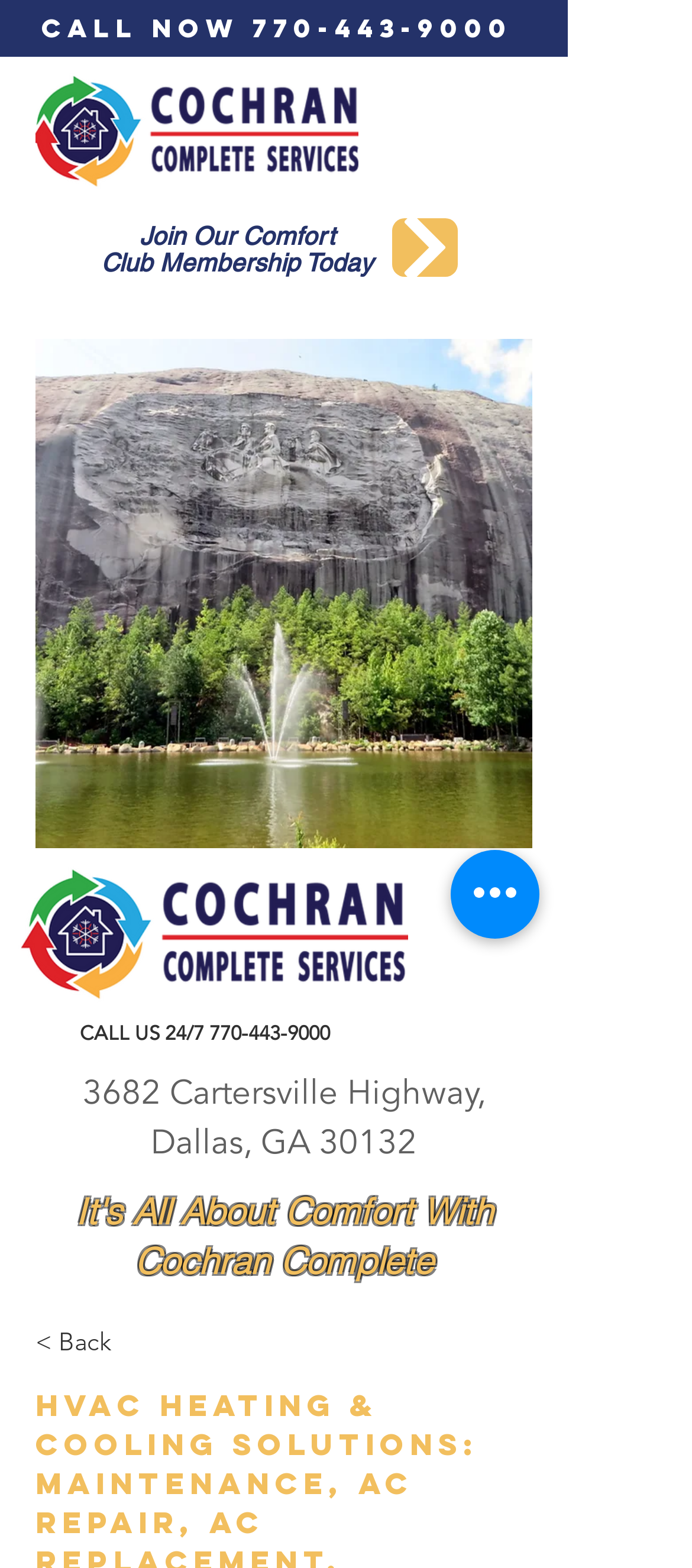Find the bounding box of the UI element described as: "Club Membership Today". The bounding box coordinates should be given as four float values between 0 and 1, i.e., [left, top, right, bottom].

[0.146, 0.155, 0.538, 0.178]